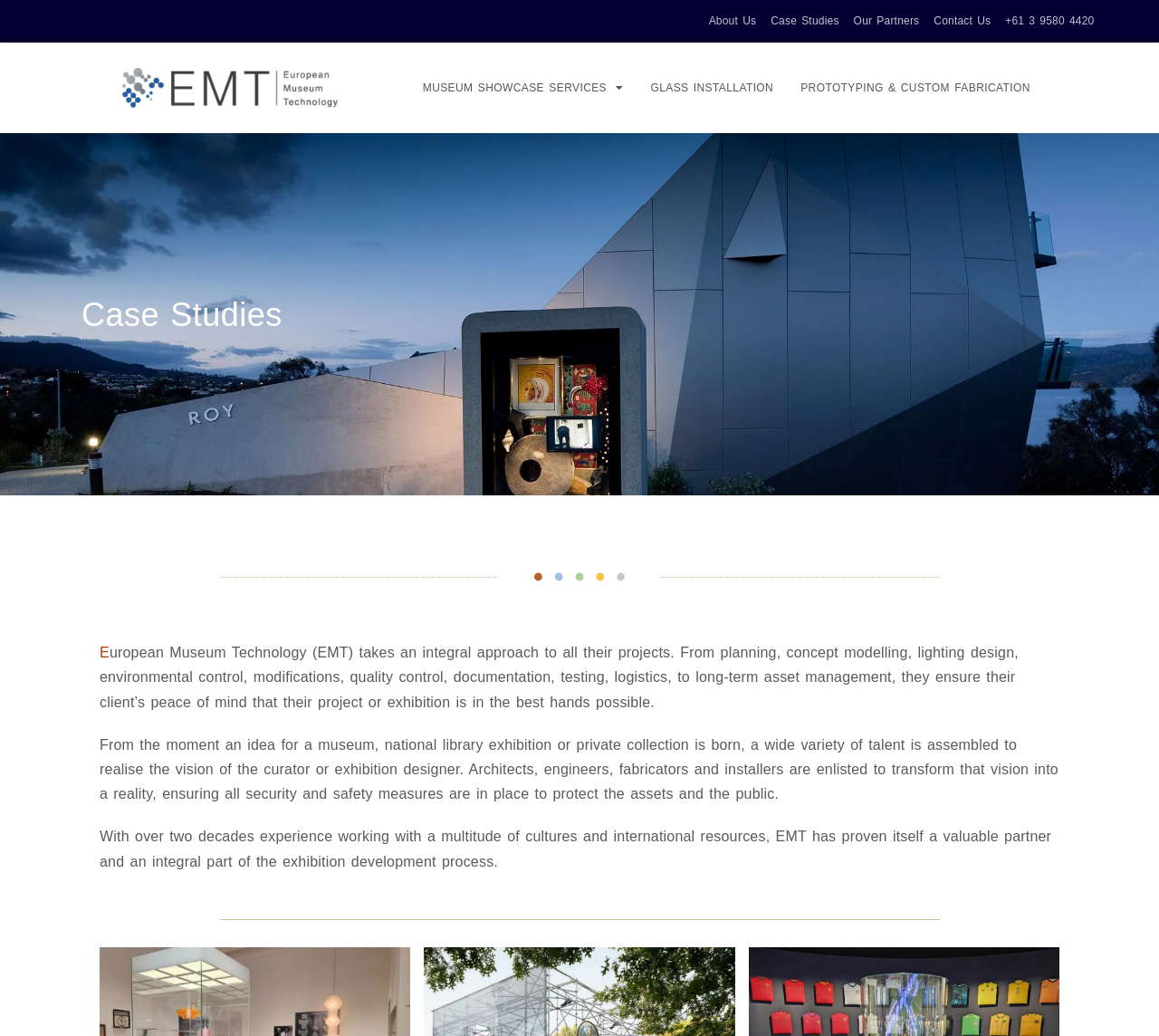What is the goal of European Museum Technology's projects?
Provide a short answer using one word or a brief phrase based on the image.

Client's peace of mind